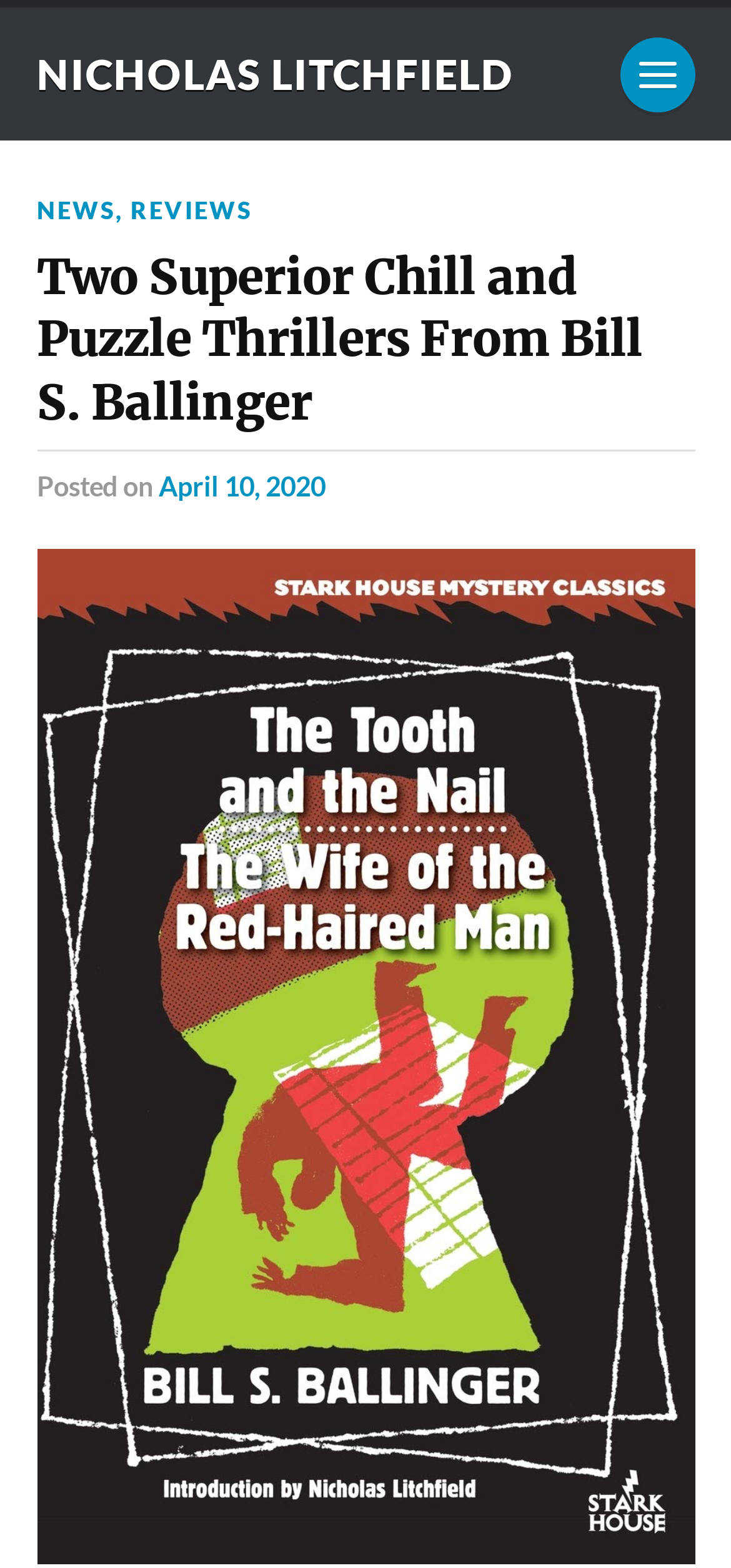Summarize the webpage with intricate details.

The webpage appears to be a blog post or article about two thriller books written by Bill S. Ballinger. At the top of the page, there is a navigation menu with links to "NICHOLAS LITCHFIELD", "NEWS", and "REVIEWS", separated by commas. Below the navigation menu, there is a heading that reads "Two Superior Chill and Puzzle Thrillers From Bill S. Ballinger". 

To the right of the heading, there is a section that indicates when the post was published, with the text "Posted on April 10, 2020". The main content of the page is an image of the two book covers, "The Tooth and The Nail" and "The Wife of the Red-Haired Man", which takes up most of the page. The image is centered and spans the entire width of the page.